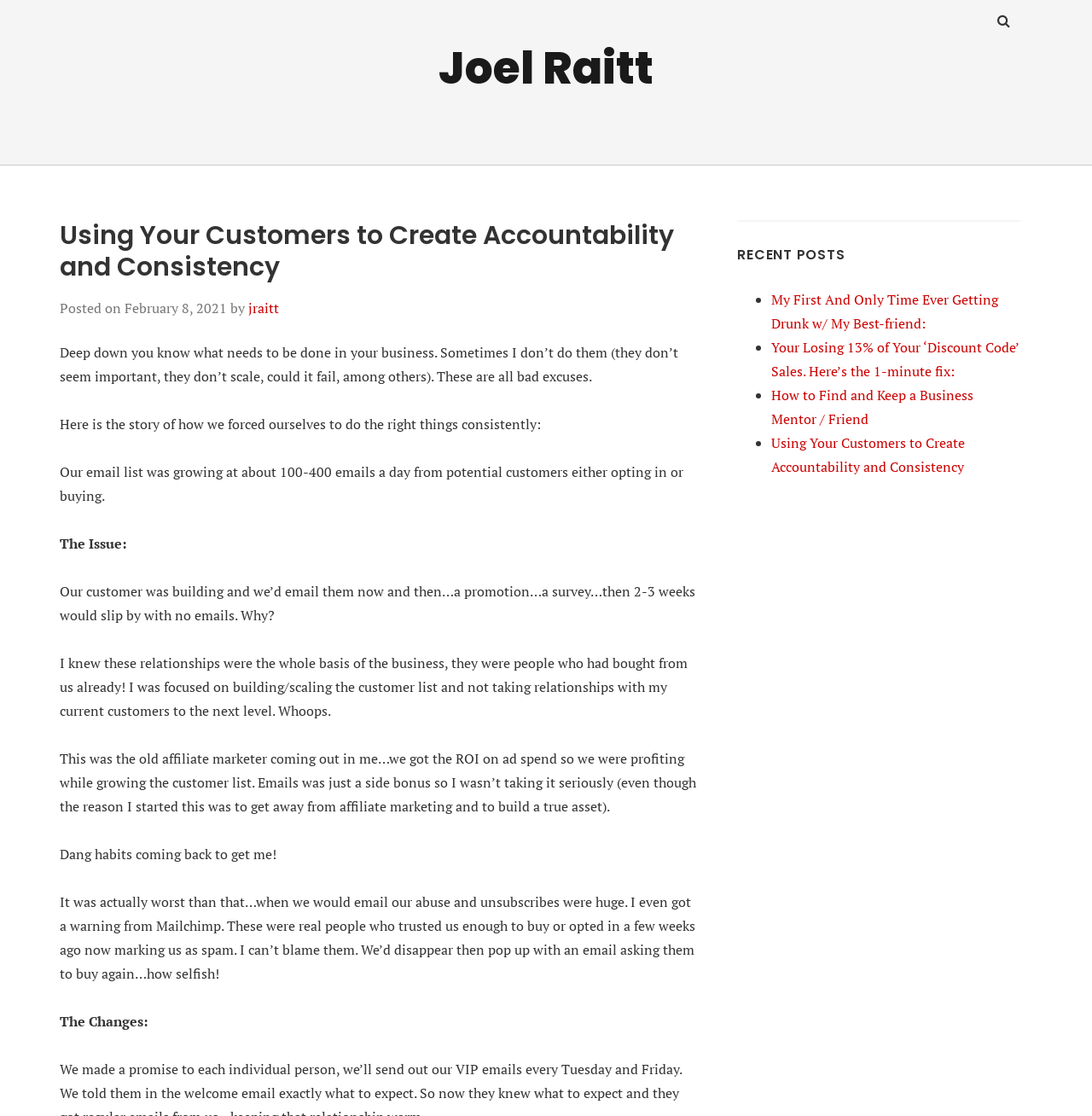Given the element description, predict the bounding box coordinates in the format (top-left x, top-left y, bottom-right x, bottom-right y), using floating point numbers between 0 and 1: Joel Raitt

[0.402, 0.033, 0.598, 0.089]